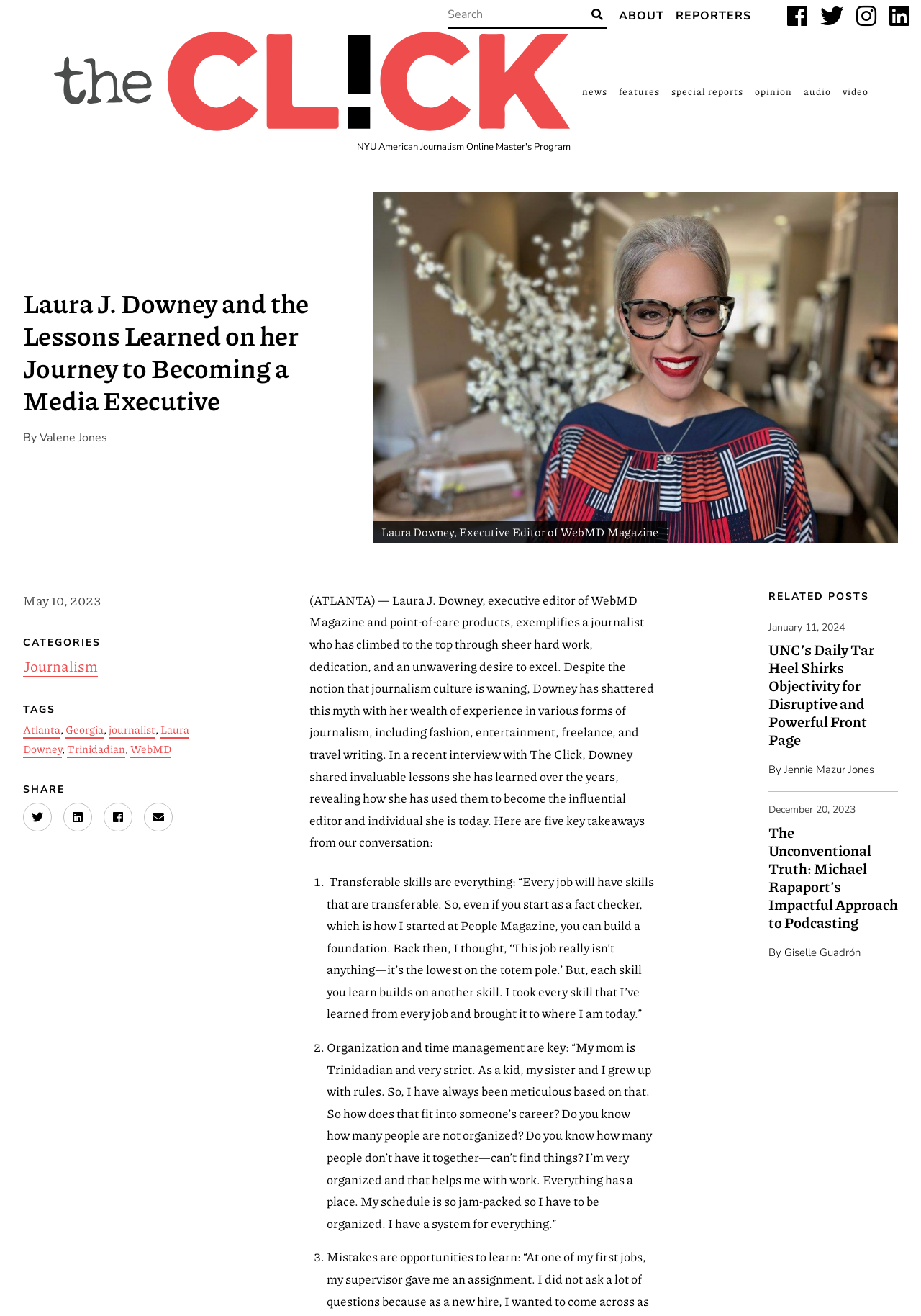Locate the bounding box coordinates of the element to click to perform the following action: 'Share to Twitter'. The coordinates should be given as four float values between 0 and 1, in the form of [left, top, right, bottom].

[0.025, 0.61, 0.056, 0.632]